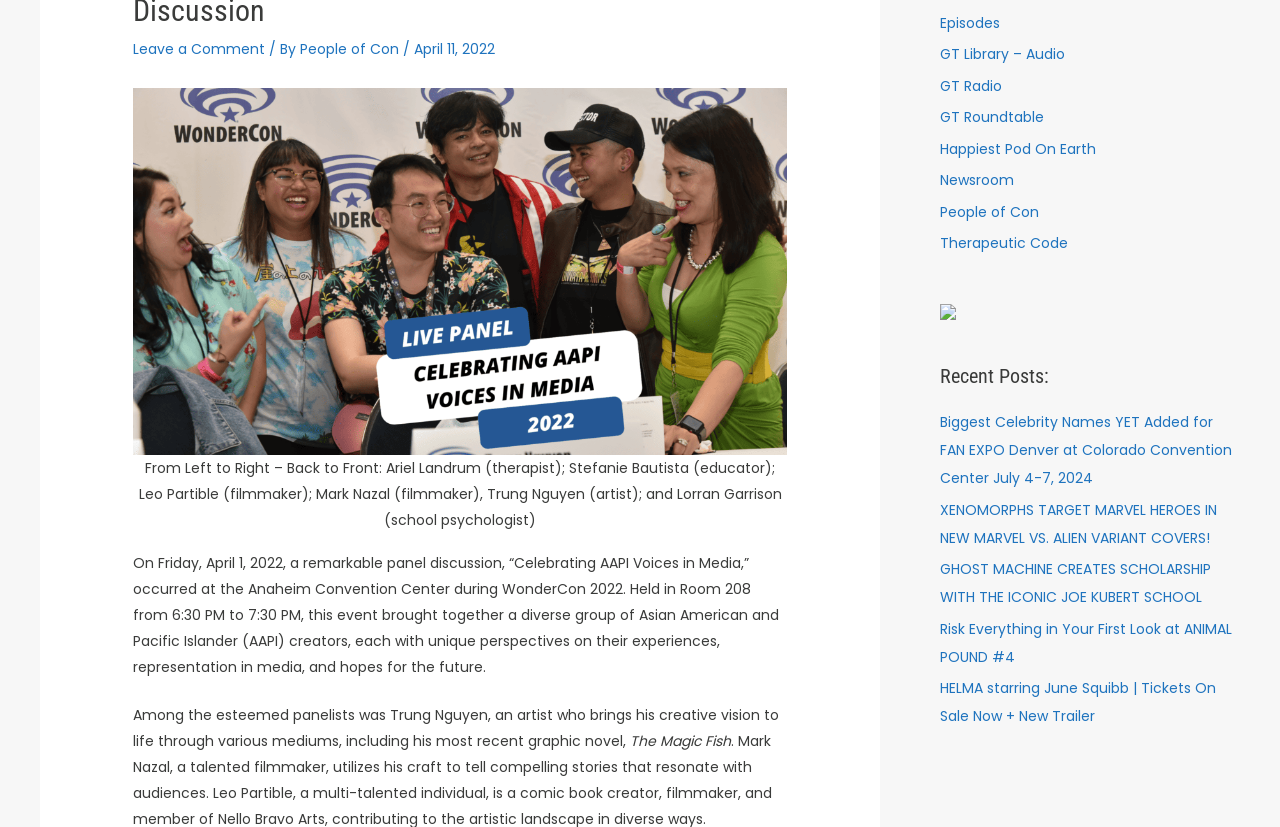Extract the bounding box coordinates for the UI element described as: "Newsroom".

[0.734, 0.206, 0.792, 0.23]